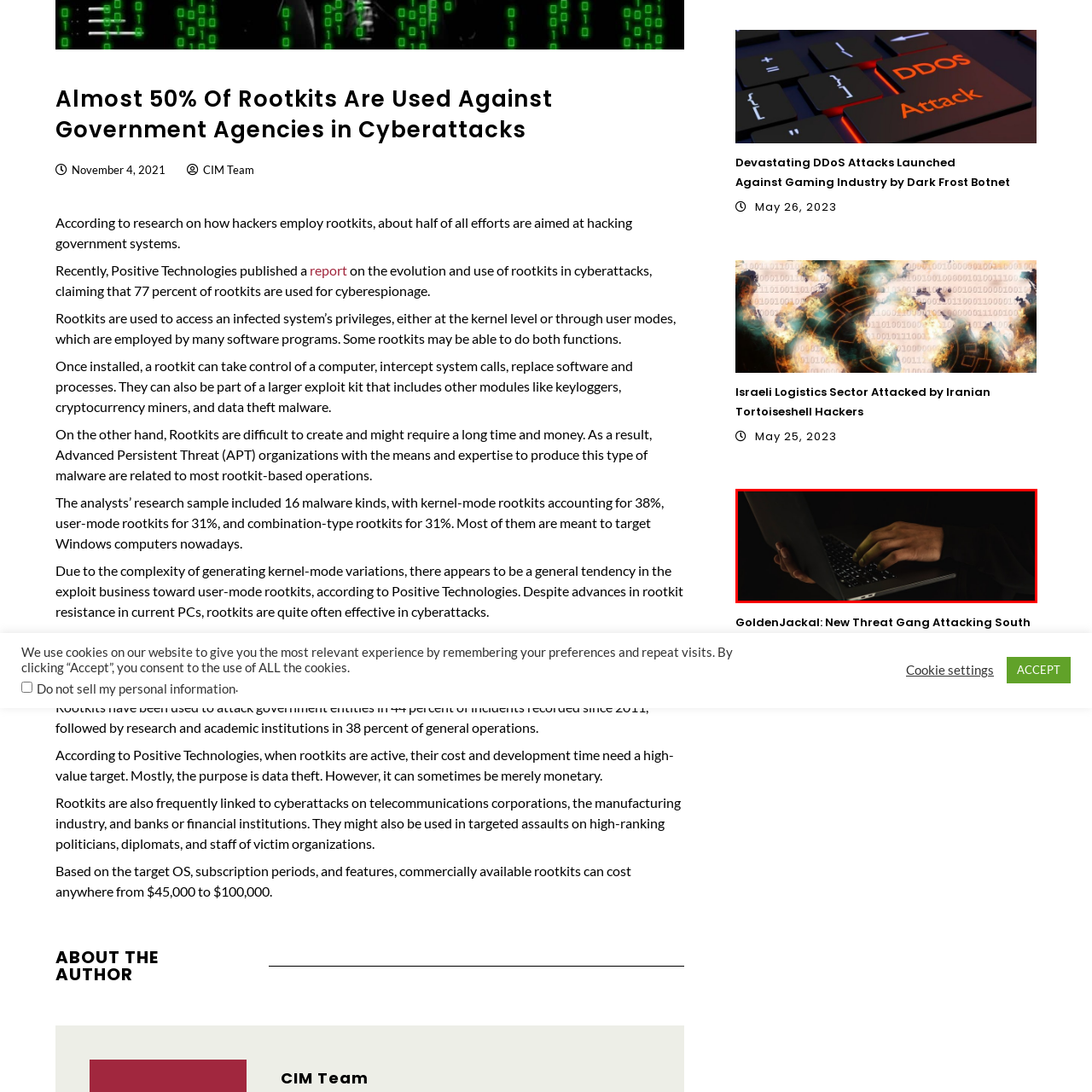Generate a comprehensive caption for the picture highlighted by the red outline.

The image depicts a close-up view of a person's hands typing on a laptop keyboard in a dimly lit environment. The focus on the hands emphasizes the act of typing, suggesting a sense of urgency or concentration, possibly relating to activities such as research or hacking. This visual could be associated with discussions around cybersecurity threats, such as the "GoldenJackal" threat gang mentioned in the accompanying article. With the context of rising cyberattacks targeting various sectors, particularly governments, the image resonates with the theme of vigilance in the digital landscape. The dark background further intensifies the mood, hinting at the clandestine nature of cyber activities.